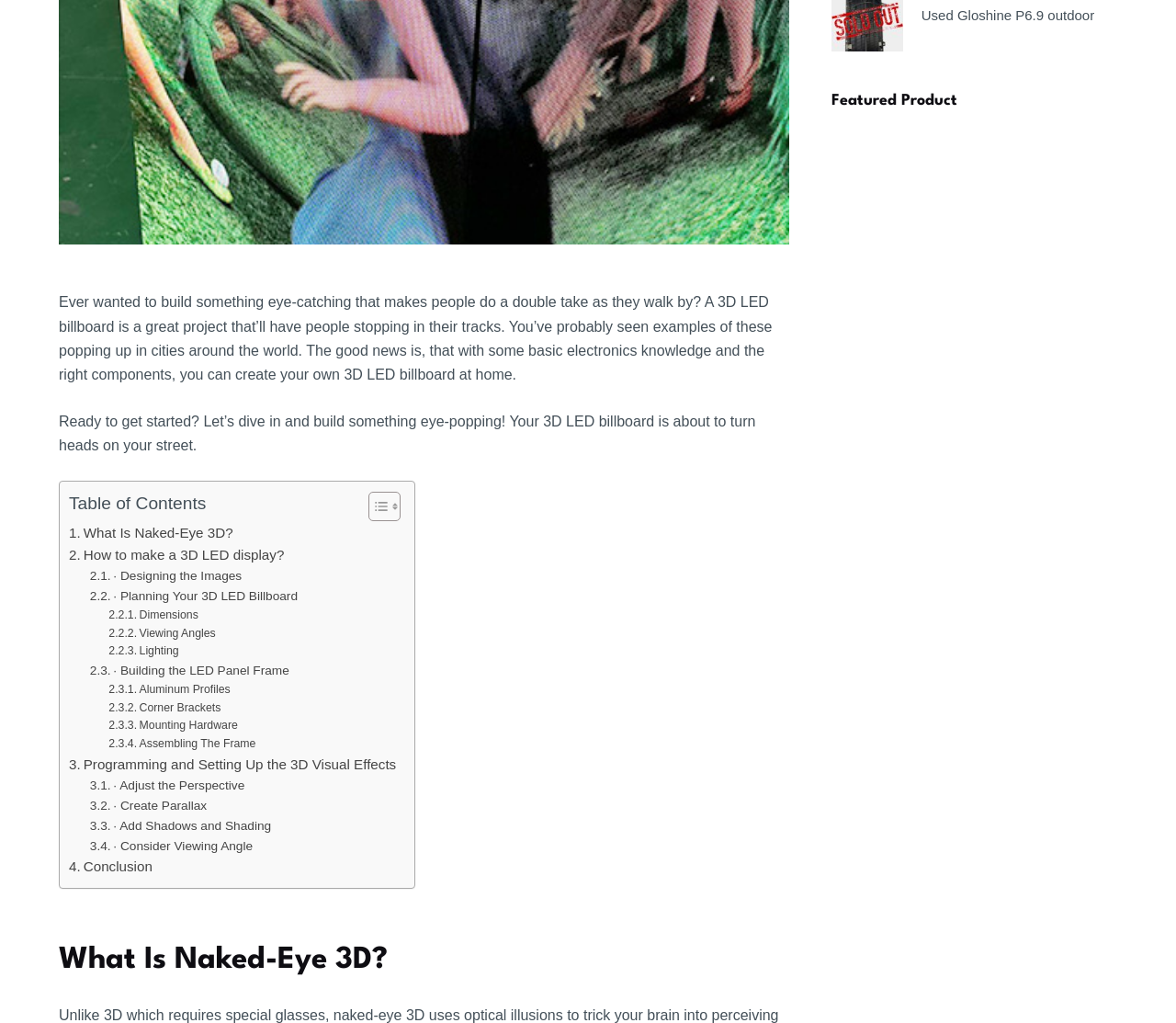Provide the bounding box coordinates in the format (top-left x, top-left y, bottom-right x, bottom-right y). All values are floating point numbers between 0 and 1. Determine the bounding box coordinate of the UI element described as: Mounting Hardware

[0.092, 0.701, 0.202, 0.719]